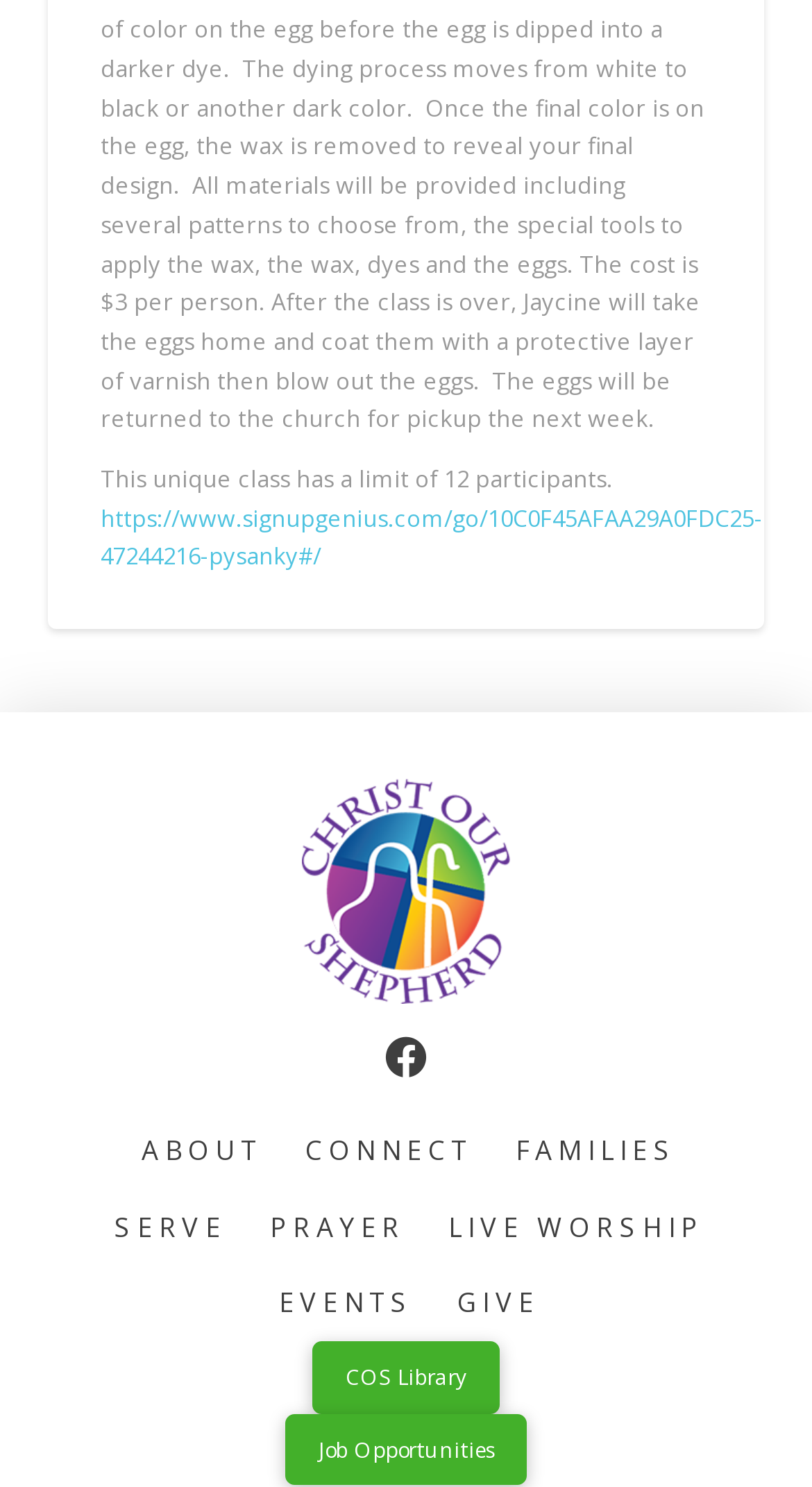Use a single word or phrase to respond to the question:
What is the purpose of the 'Back to Top' link?

To scroll to the top